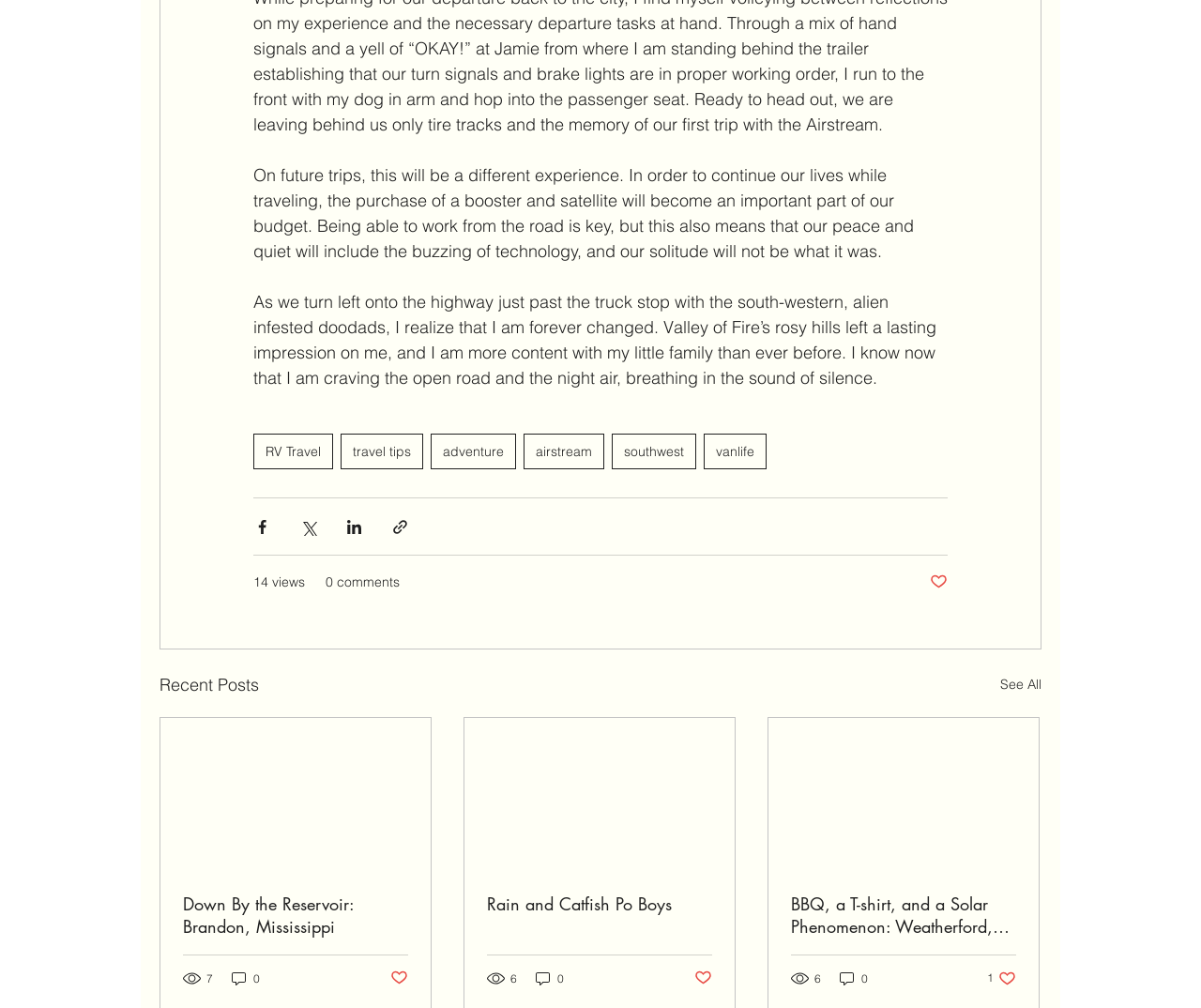Specify the bounding box coordinates of the area to click in order to follow the given instruction: "Like the 'BBQ, a T-shirt, and a Solar Phenomenon: Weatherford, Texas' post."

[0.822, 0.962, 0.846, 0.979]